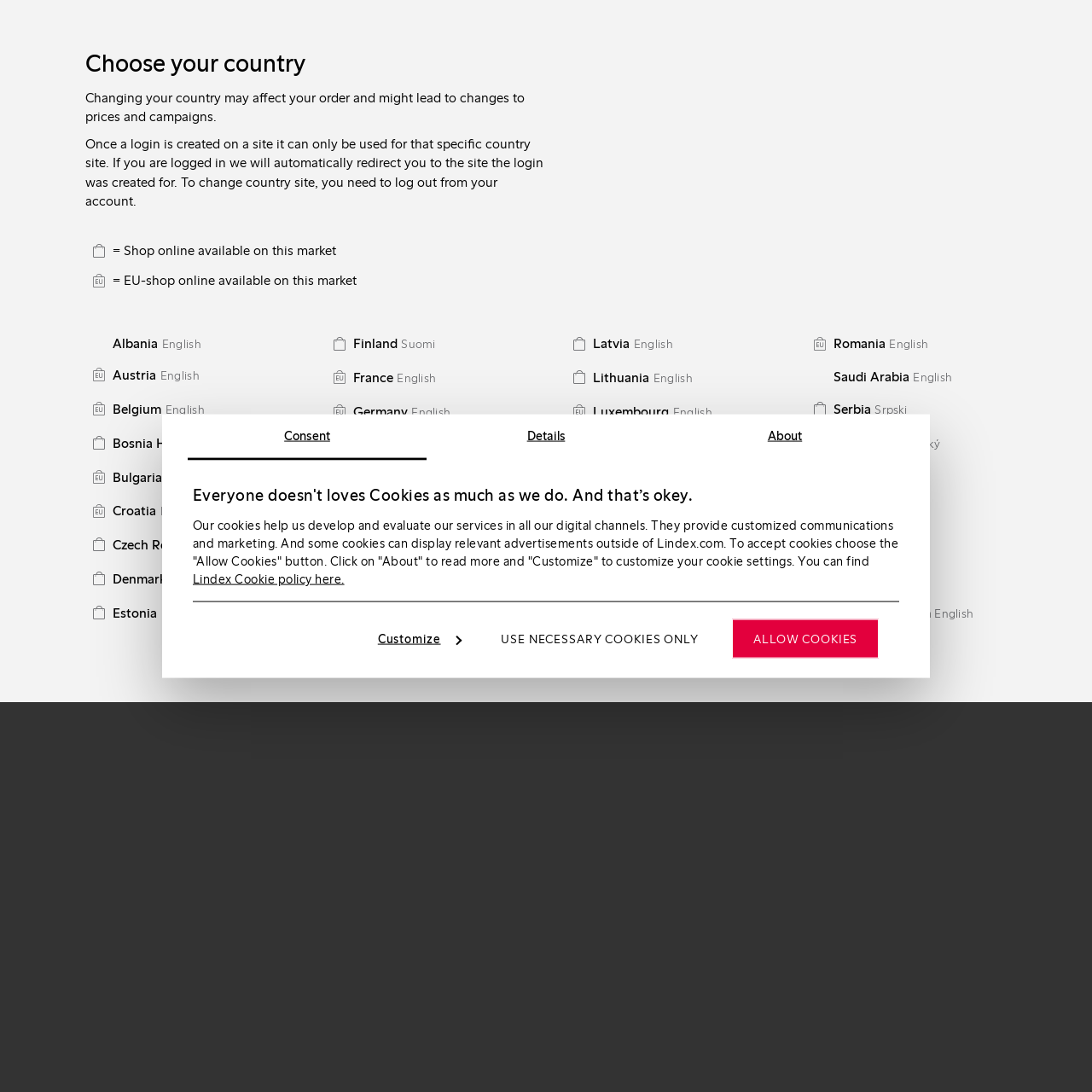Please identify the bounding box coordinates of the element that needs to be clicked to perform the following instruction: "Explore 'New in' section".

[0.193, 0.183, 0.236, 0.198]